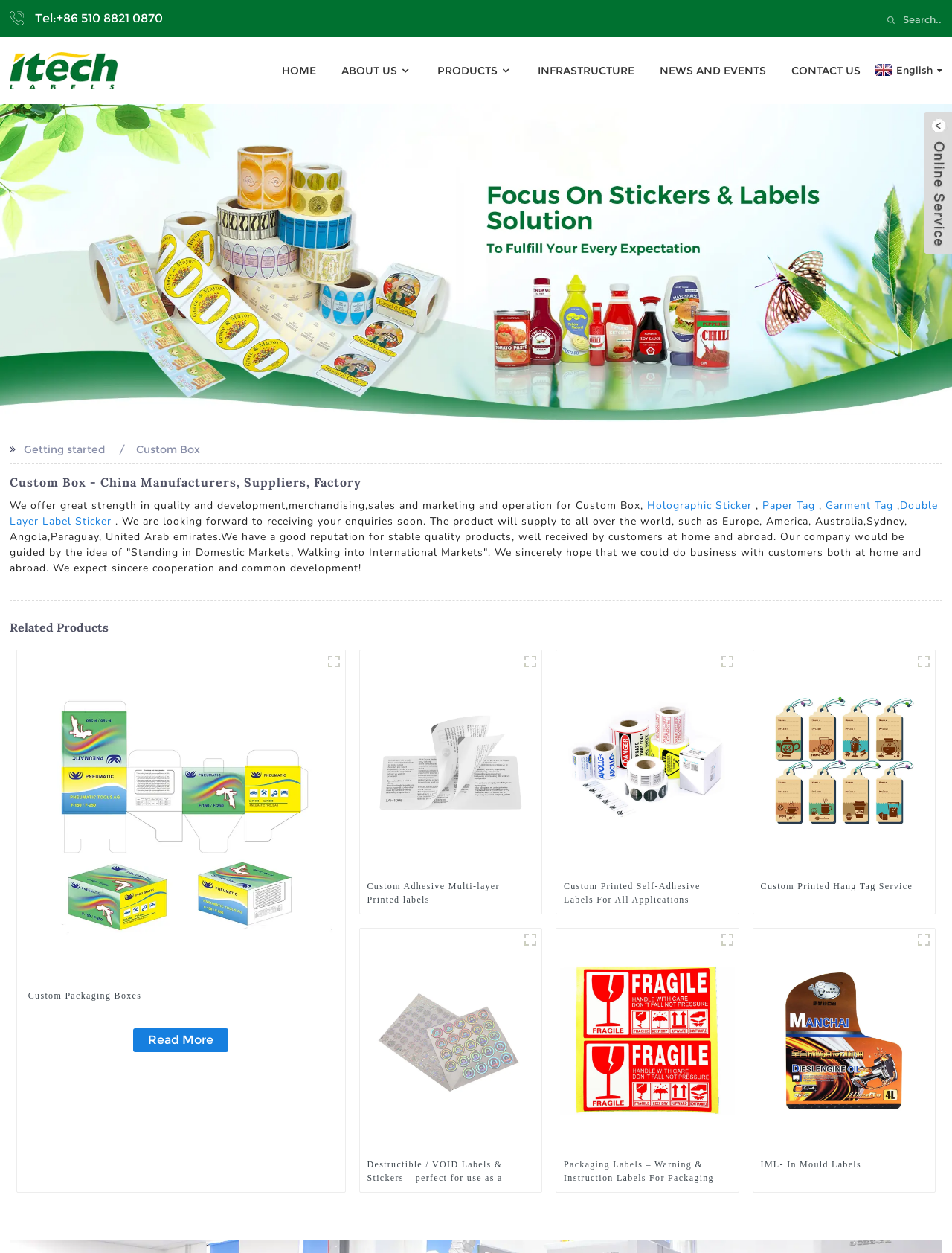Pinpoint the bounding box coordinates of the element you need to click to execute the following instruction: "Read more about 'Custom Packaging Boxes'". The bounding box should be represented by four float numbers between 0 and 1, in the format [left, top, right, bottom].

[0.14, 0.821, 0.24, 0.84]